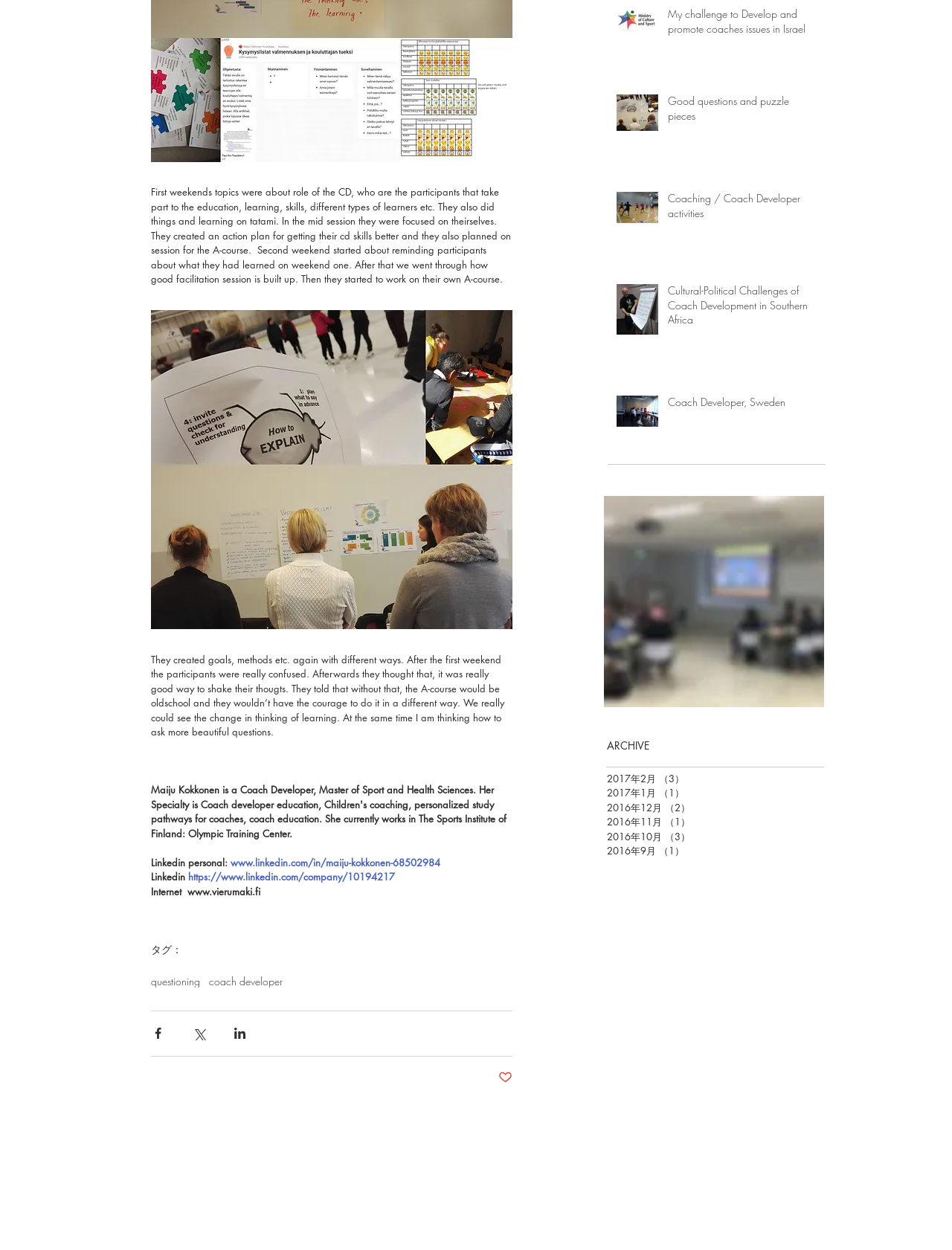Bounding box coordinates are specified in the format (top-left x, top-left y, bottom-right x, bottom-right y). All values are floating point numbers bounded between 0 and 1. Please provide the bounding box coordinate of the region this sentence describes: alt="spot_img"

None